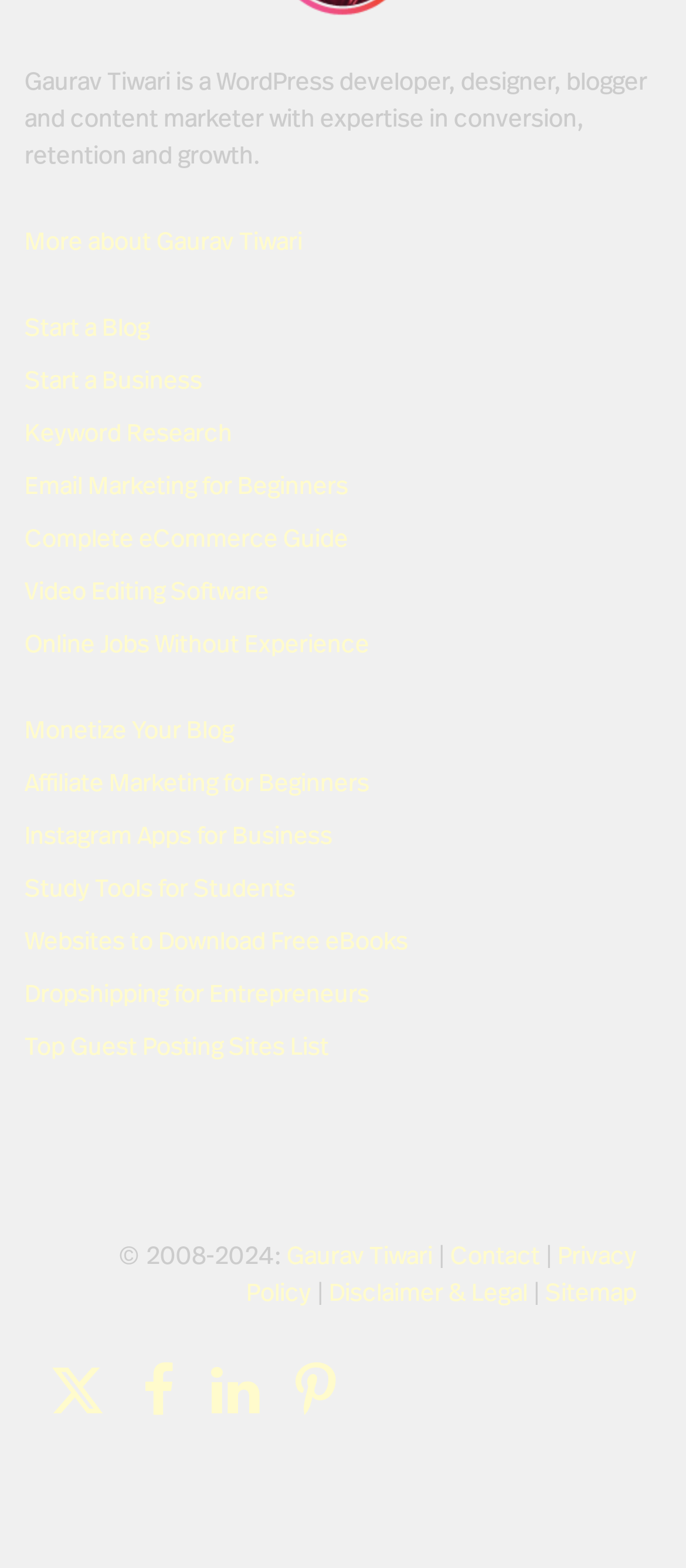Use a single word or phrase to answer the following:
How many social media links are there in the webpage?

4